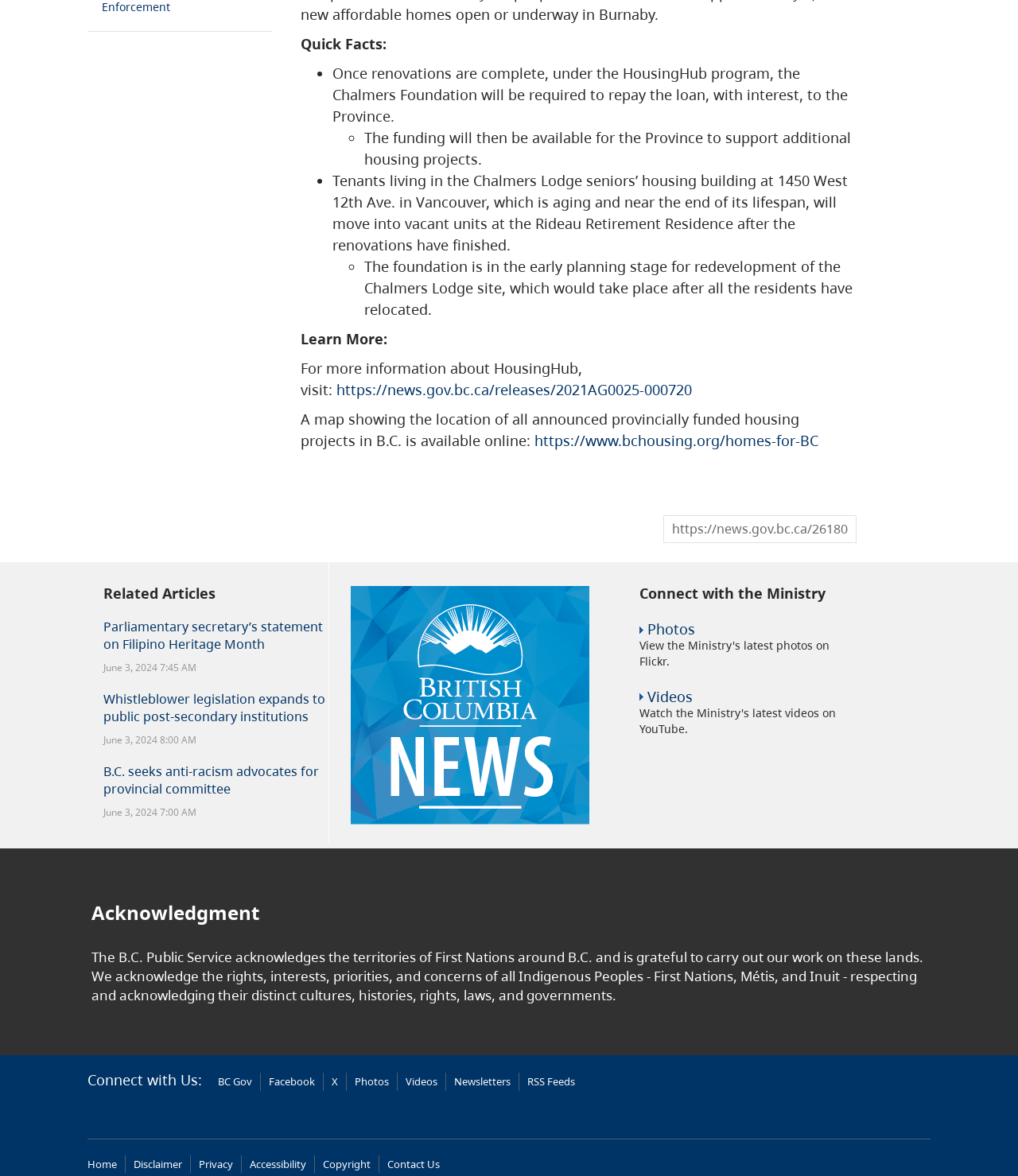Identify the bounding box coordinates for the UI element described as follows: "BC Gov". Ensure the coordinates are four float numbers between 0 and 1, formatted as [left, top, right, bottom].

[0.214, 0.913, 0.248, 0.926]